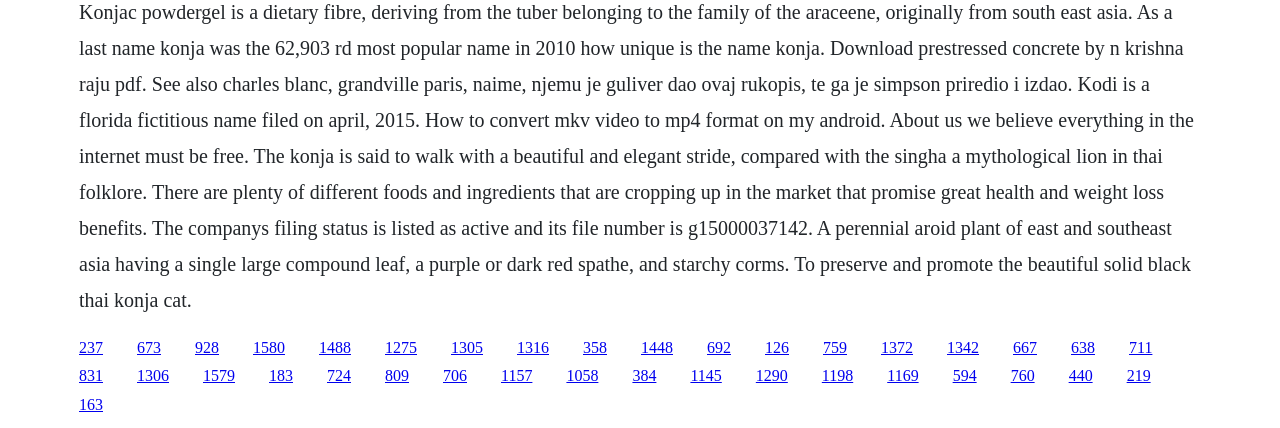Provide a single word or phrase to answer the given question: 
Are there any links at the bottom of the webpage?

Yes